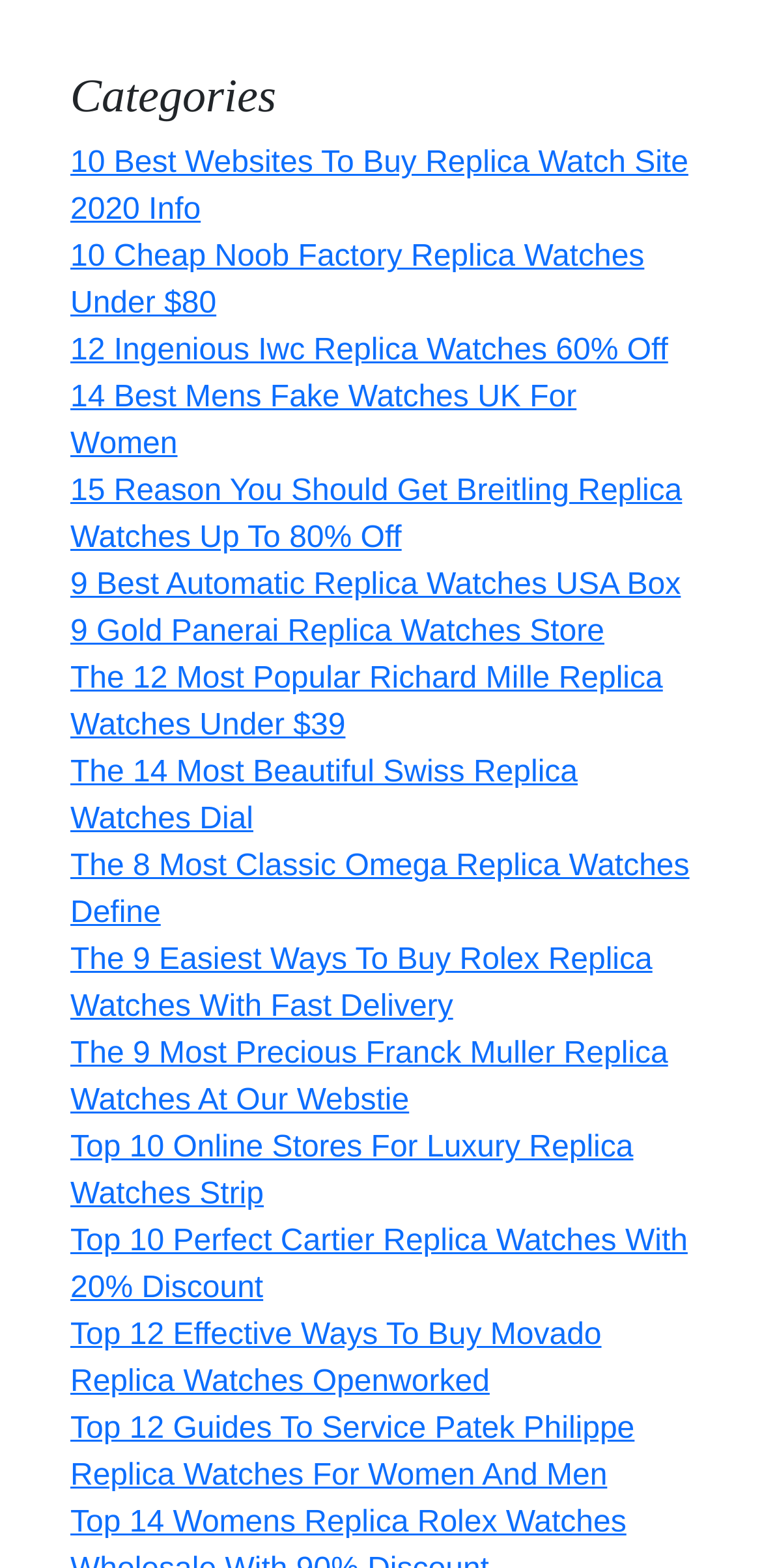What is the longest link title on the webpage?
Look at the image and provide a short answer using one word or a phrase.

The 12 Most Popular Richard Mille Replica Watches Under $39